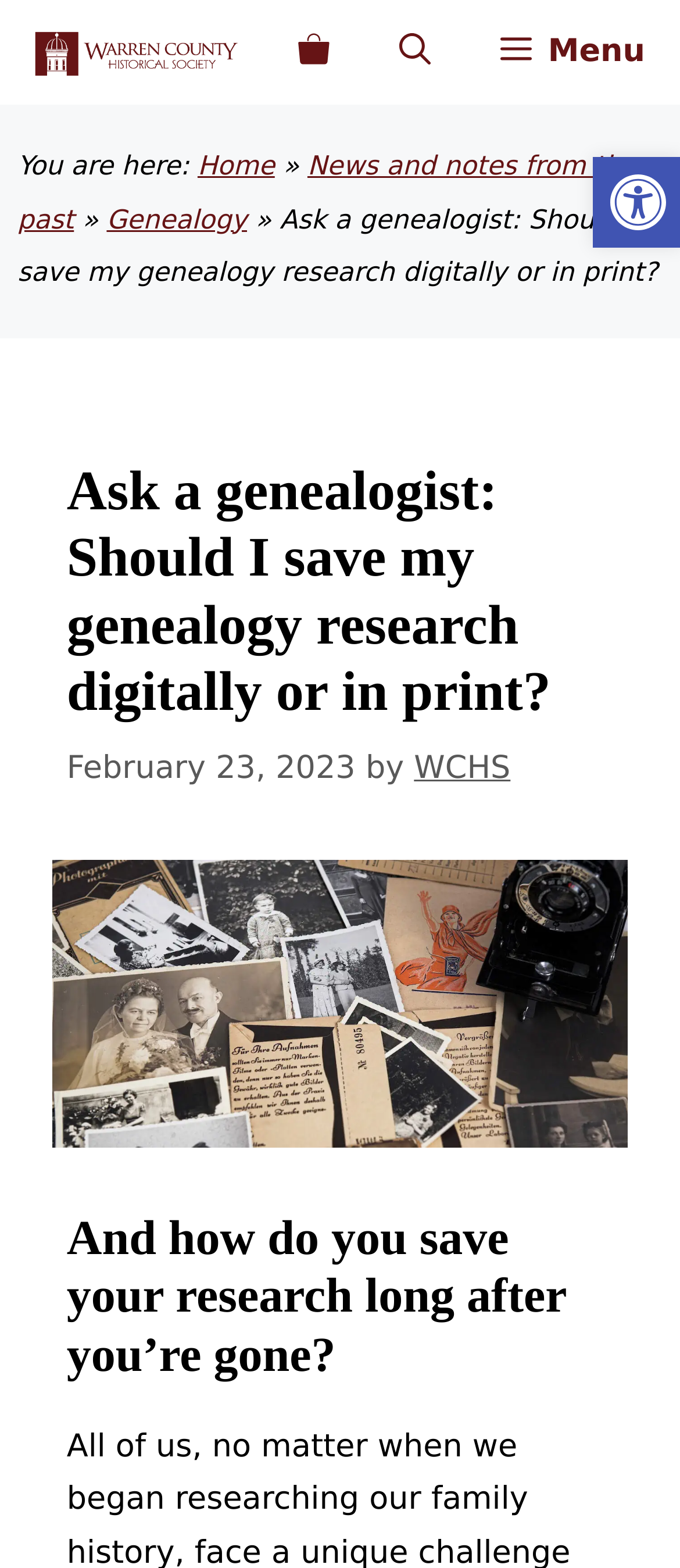Provide a one-word or short-phrase answer to the question:
What is the topic of the article?

Genealogy research